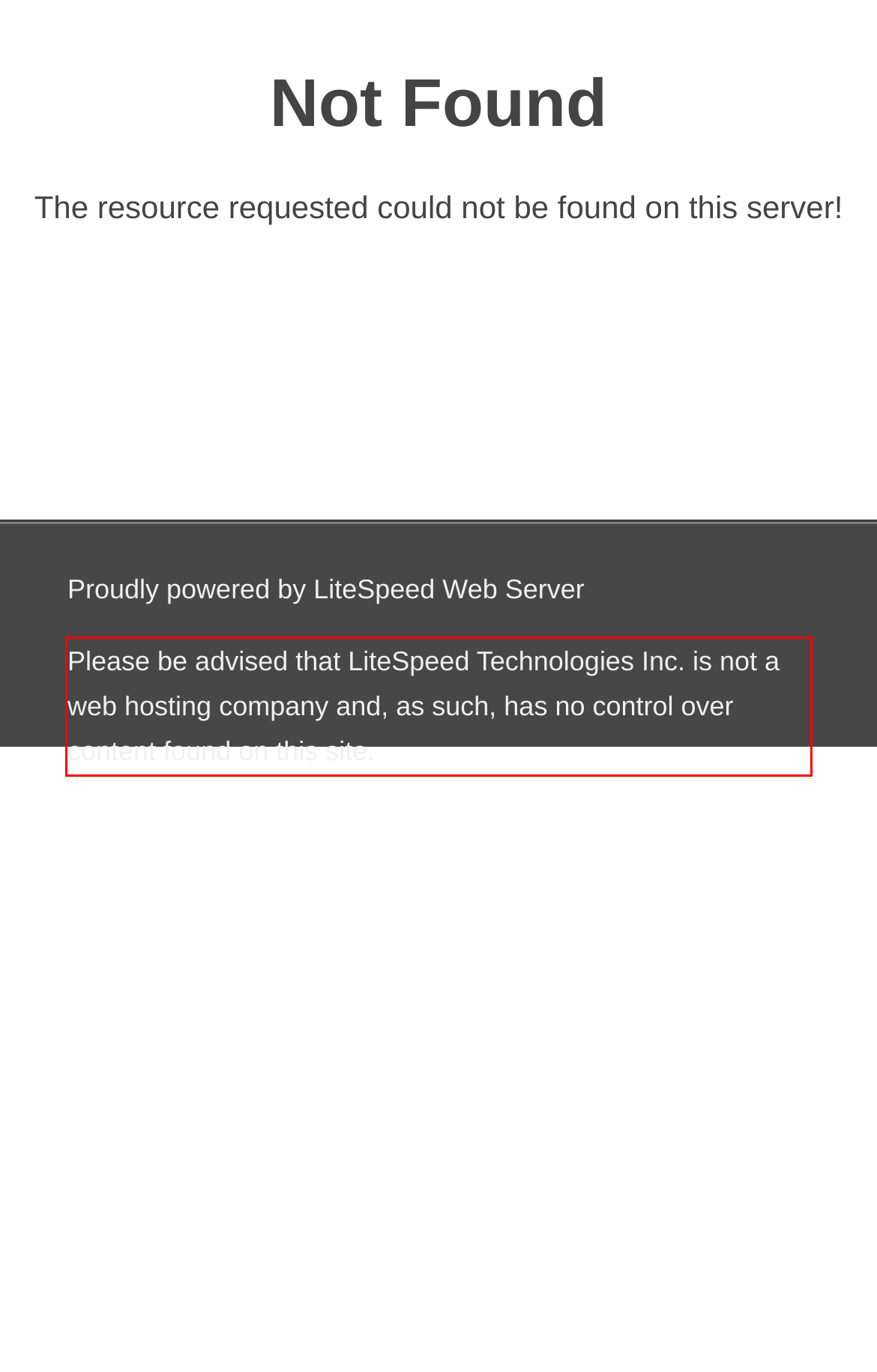Within the screenshot of the webpage, locate the red bounding box and use OCR to identify and provide the text content inside it.

Please be advised that LiteSpeed Technologies Inc. is not a web hosting company and, as such, has no control over content found on this site.